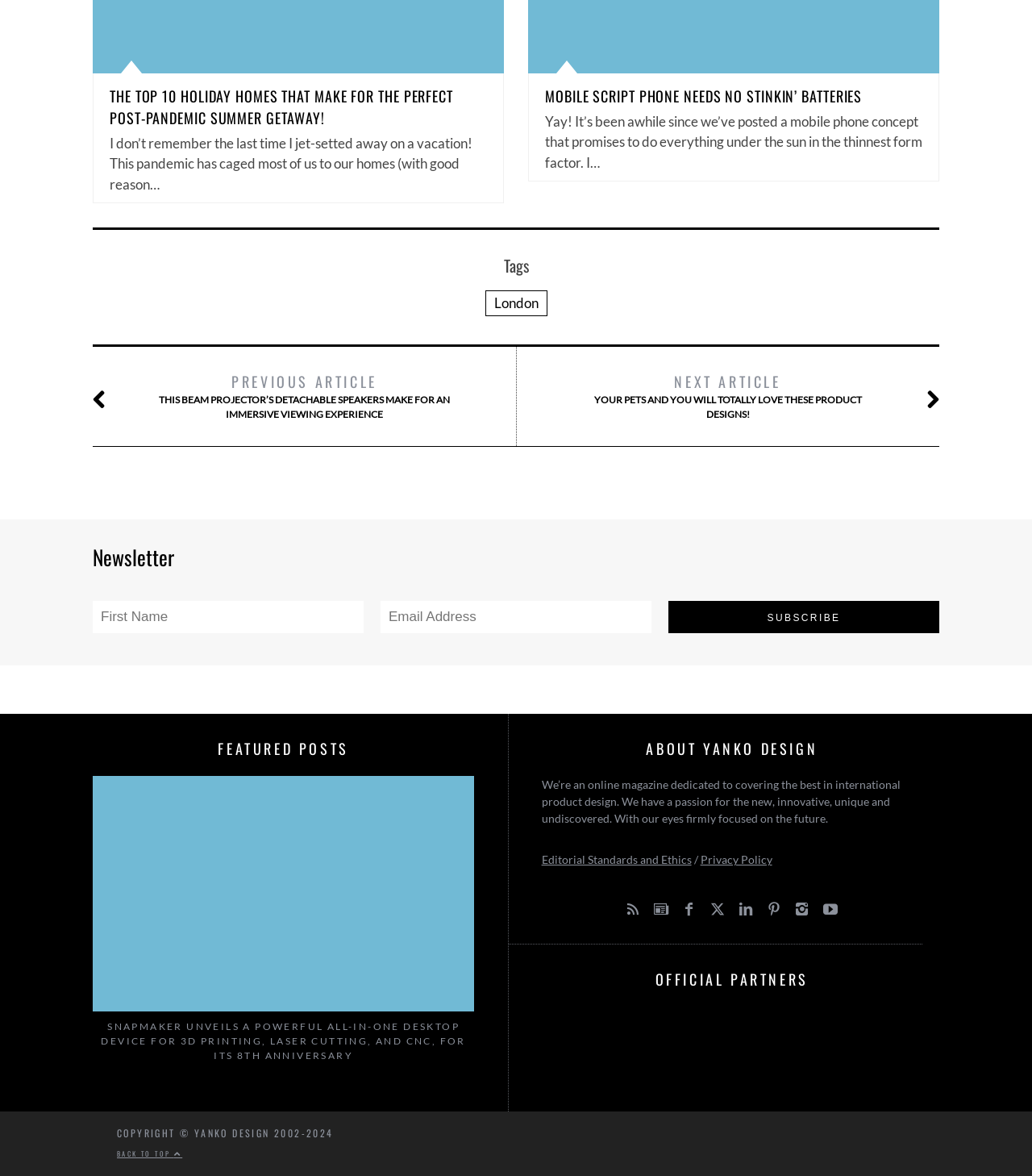Using a single word or phrase, answer the following question: 
What type of content does Yanko Design cover?

Product design